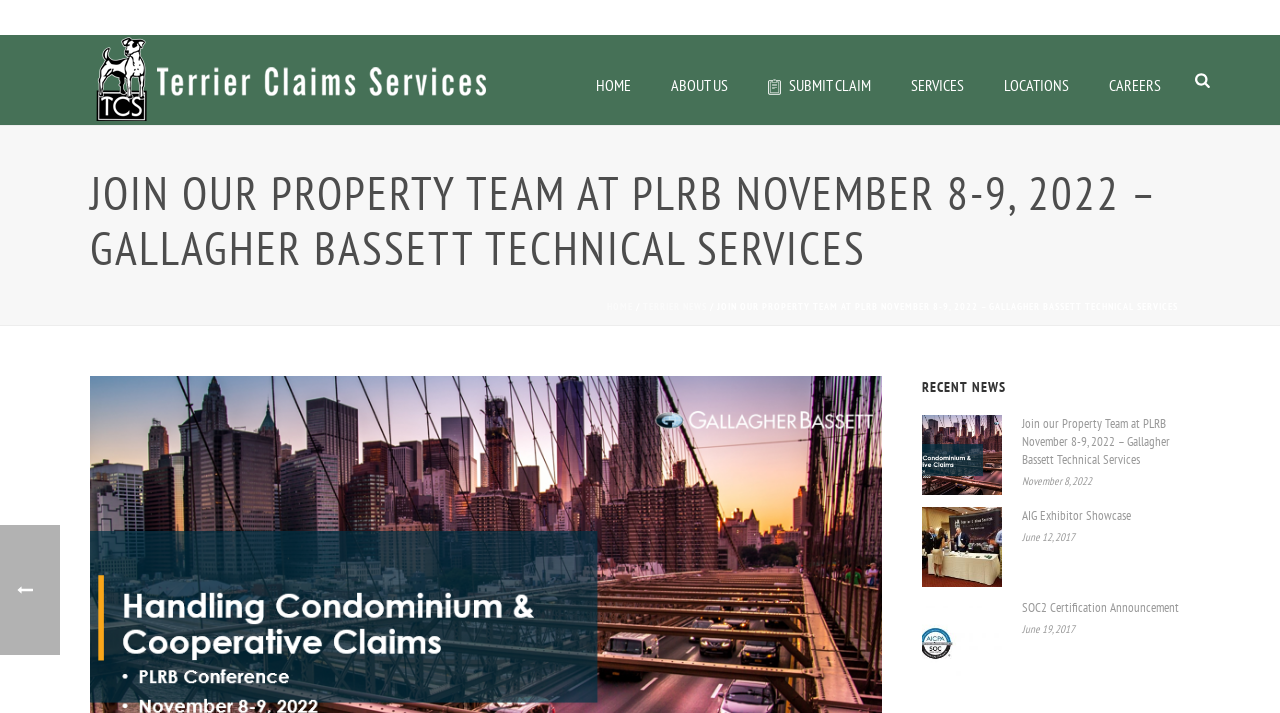How many images are present in the news section?
Look at the image and answer the question with a single word or phrase.

4